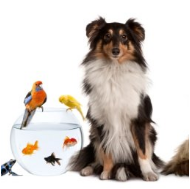Answer with a single word or phrase: 
What is the atmosphere of the scene depicted in the image?

Warm and inviting